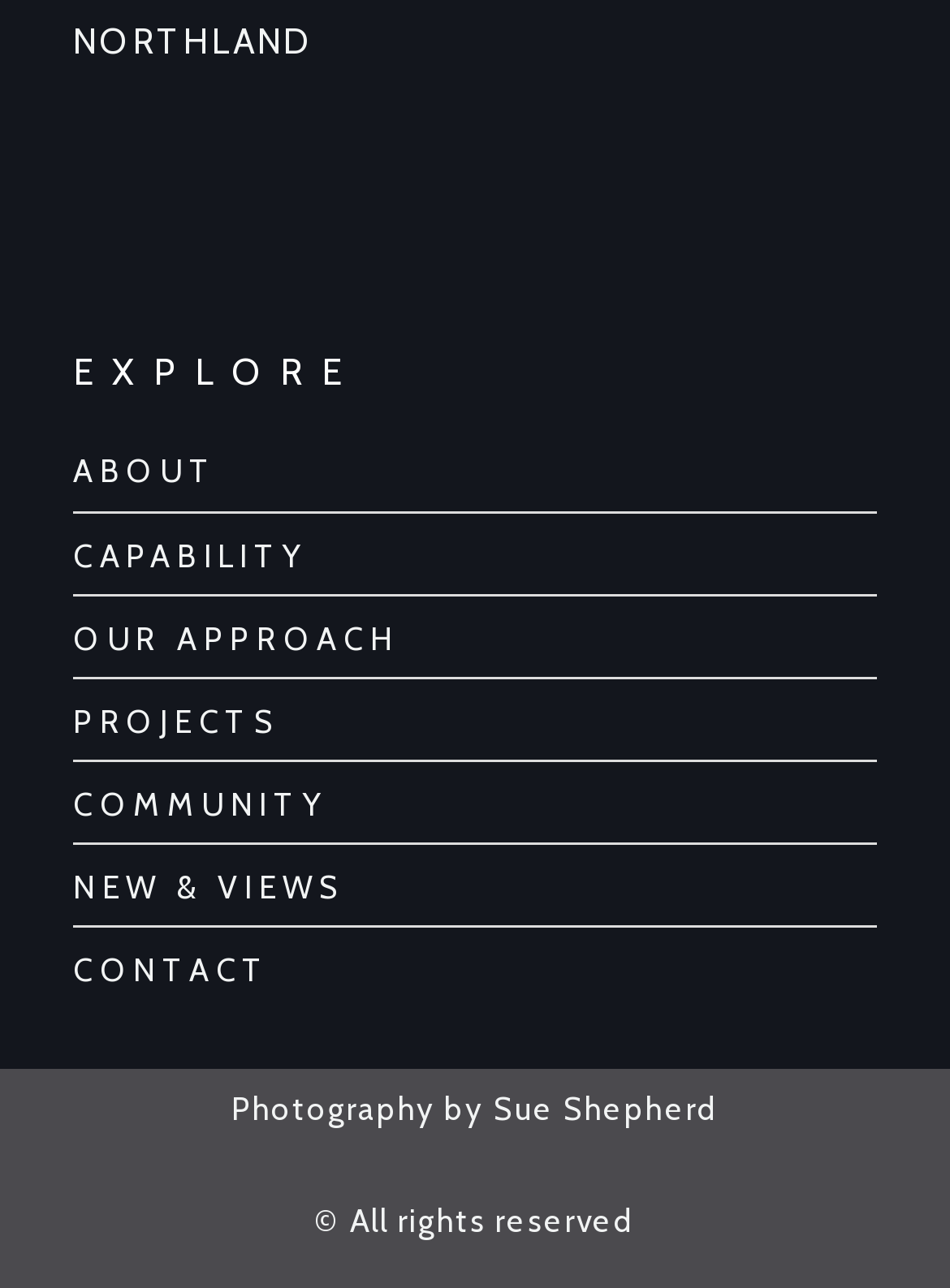Given the element description, predict the bounding box coordinates in the format (top-left x, top-left y, bottom-right x, bottom-right y). Make sure all values are between 0 and 1. Here is the element description: Photography by Sue Shepherd

[0.244, 0.845, 0.756, 0.875]